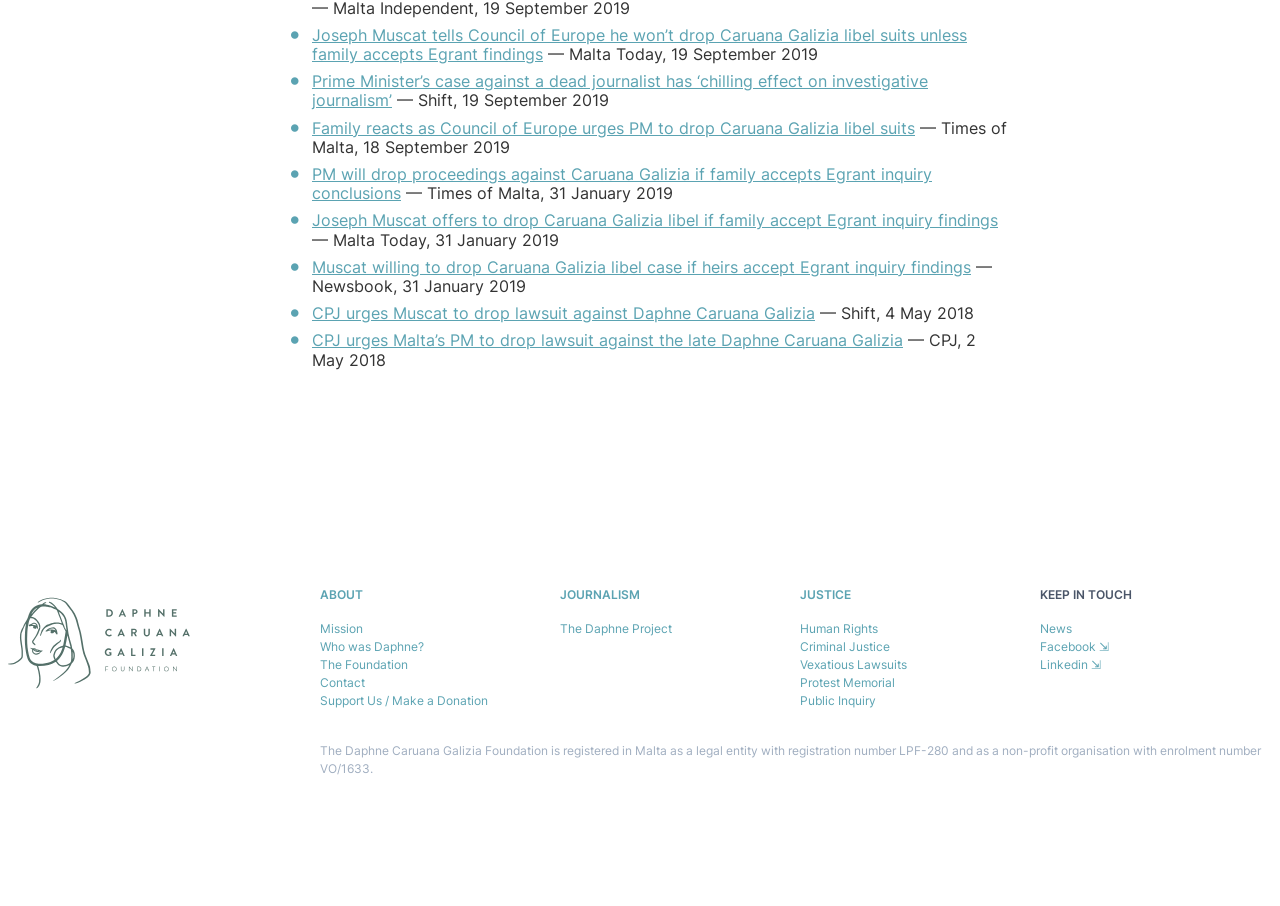How many links are there under the 'JUSTICE' category?
Provide a fully detailed and comprehensive answer to the question.

I counted the number of links under the 'JUSTICE' category by looking at the links with the text 'Human Rights', 'Criminal Justice', 'Vexatious Lawsuits', and 'Public Inquiry', which are all located under the 'JUSTICE' category.